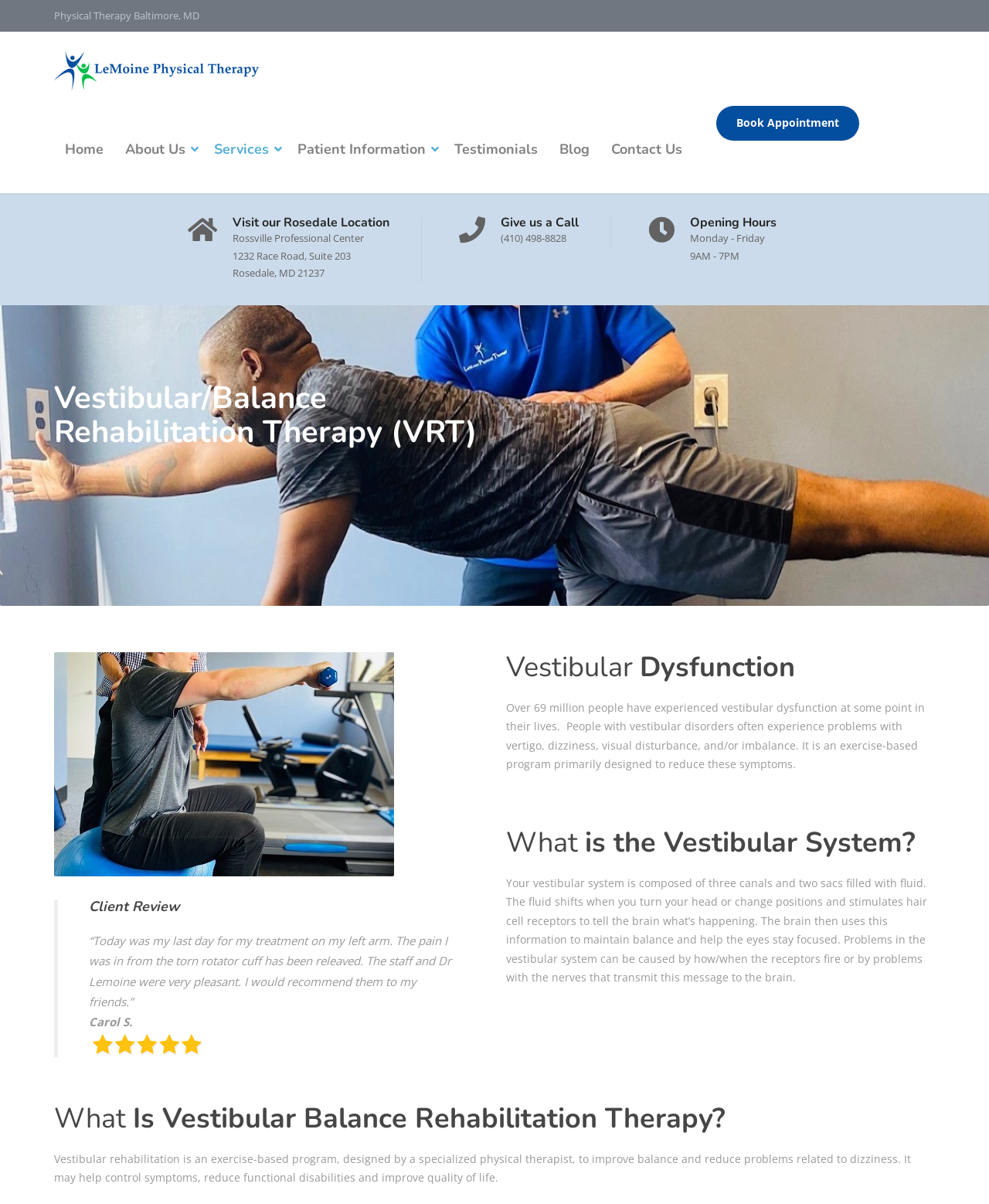Pinpoint the bounding box coordinates of the element you need to click to execute the following instruction: "Call the phone number". The bounding box should be represented by four float numbers between 0 and 1, in the format [left, top, right, bottom].

[0.506, 0.192, 0.572, 0.204]